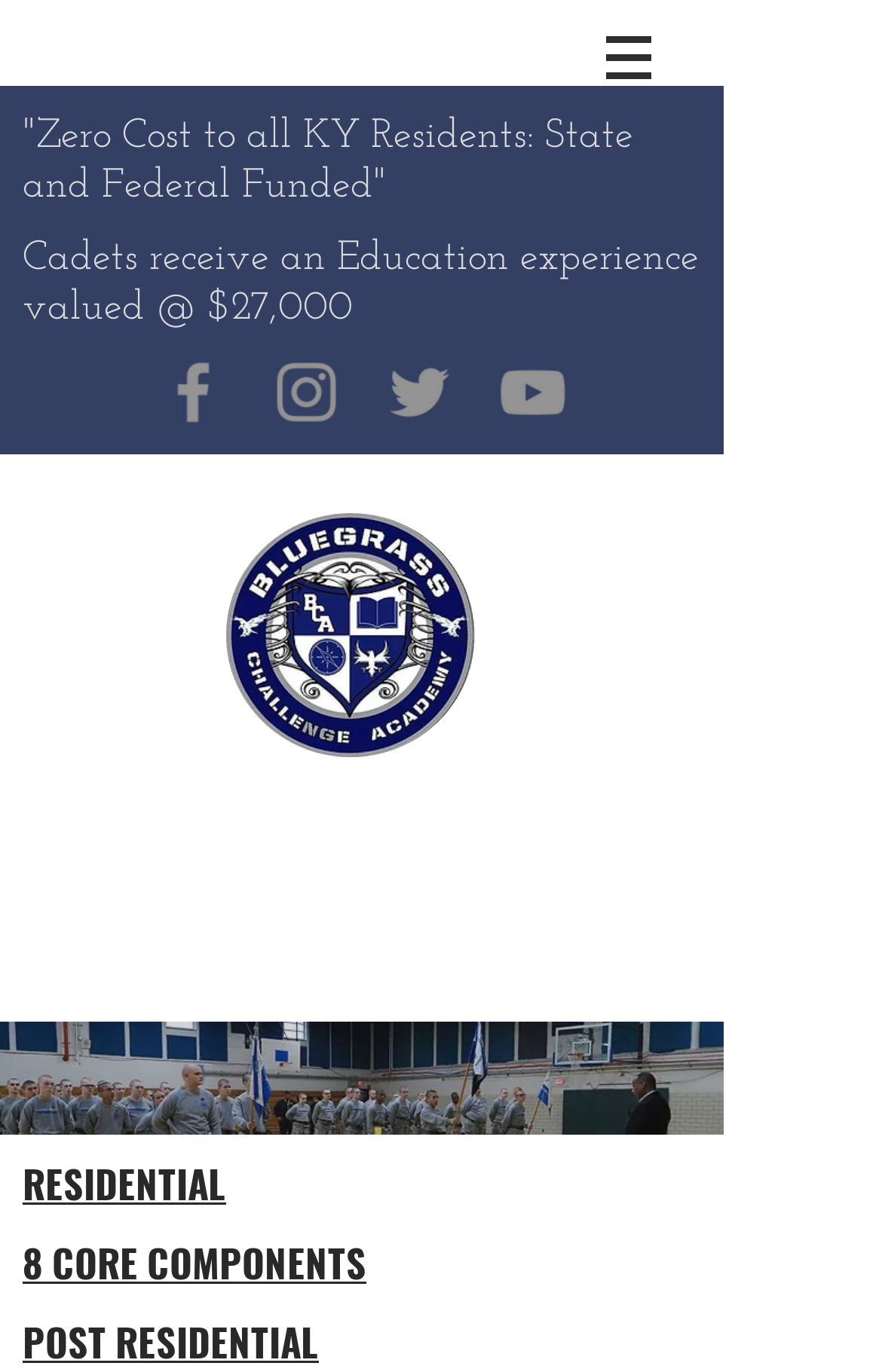Give a complete and precise description of the webpage's appearance.

The webpage is about the BlueGrass Challenge Academy in the United States, focusing on its 8 core components. At the top, there are two headings that highlight the benefits of the academy, stating that it is "Zero Cost to all KY Residents: State and Federal Funded" and that cadets receive an education experience valued at $27,000.

Below these headings, there is a social bar with four links to the academy's social media profiles, including Facebook, Instagram, Twitter, and YouTube, each represented by an icon. 

To the right of the social bar, there is a navigation menu labeled "Site" with a button that has a popup menu. The navigation menu is accompanied by an image.

In the middle of the page, there is a prominent image of the BlueGrass Challenge Academy's logo. Above it, there is a banner image that spans almost the entire width of the page.

At the bottom of the page, there are three headings that serve as links to different sections of the website: "RESIDENTIAL", "8 CORE COMPONENTS", and "POST RESIDENTIAL". These headings are arranged in a vertical column, with the "RESIDENTIAL" heading at the top, followed by "8 CORE COMPONENTS", and then "POST RESIDENTIAL" at the bottom.